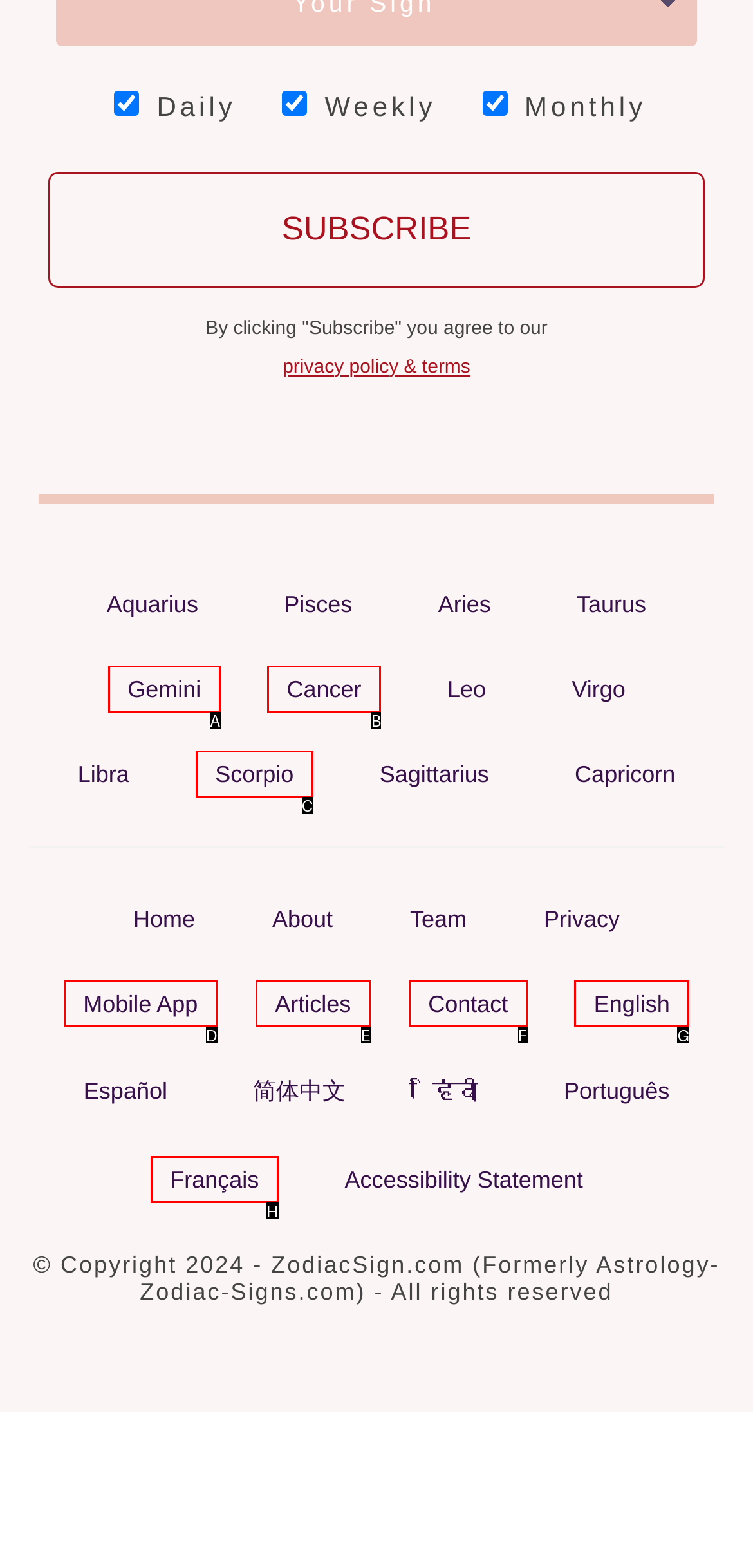Select the option that matches the description: Articles. Answer with the letter of the correct option directly.

E